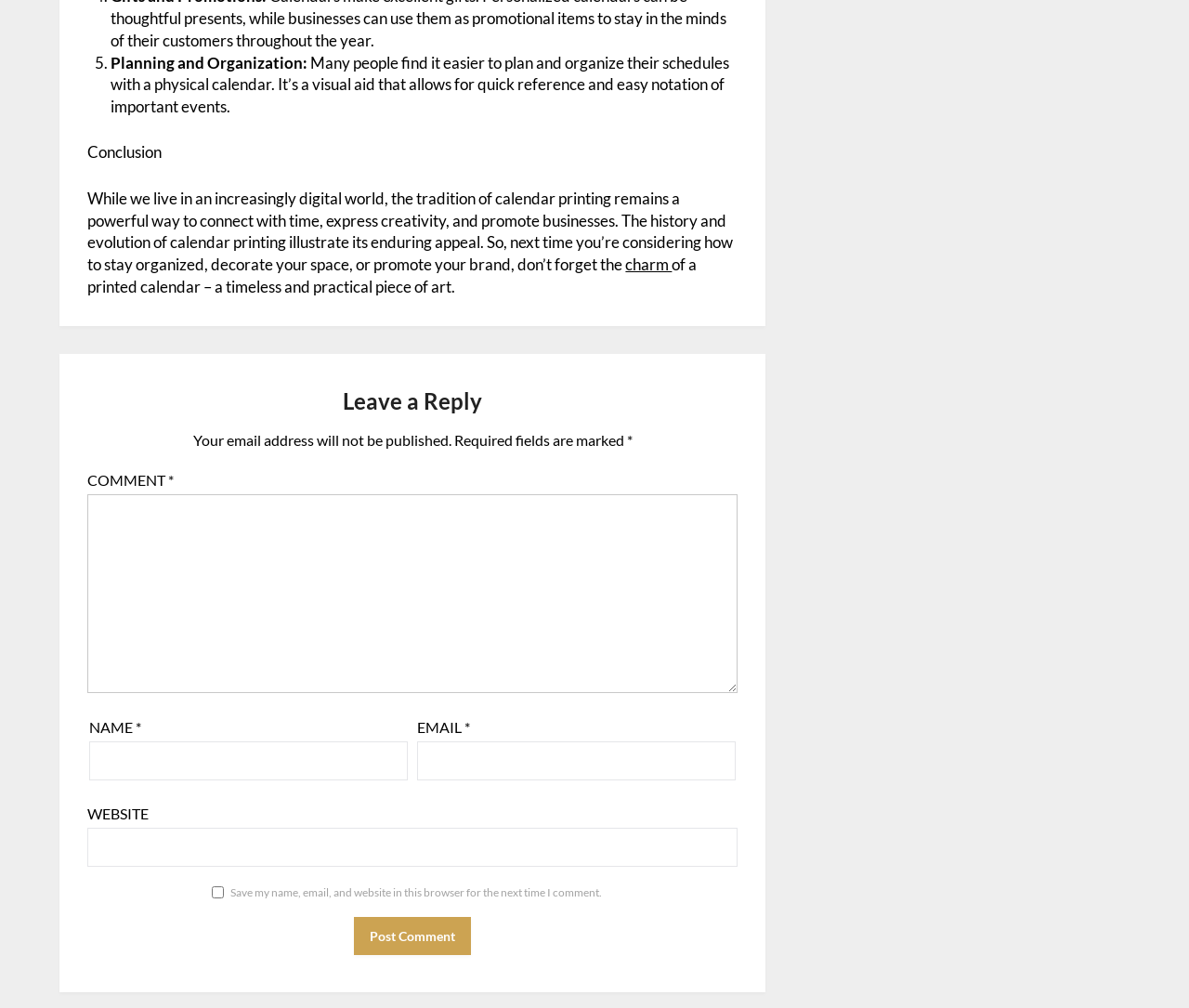Identify and provide the bounding box coordinates of the UI element described: "parent_node: EMAIL * aria-describedby="email-notes" name="email"". The coordinates should be formatted as [left, top, right, bottom], with each number being a float between 0 and 1.

[0.351, 0.735, 0.619, 0.774]